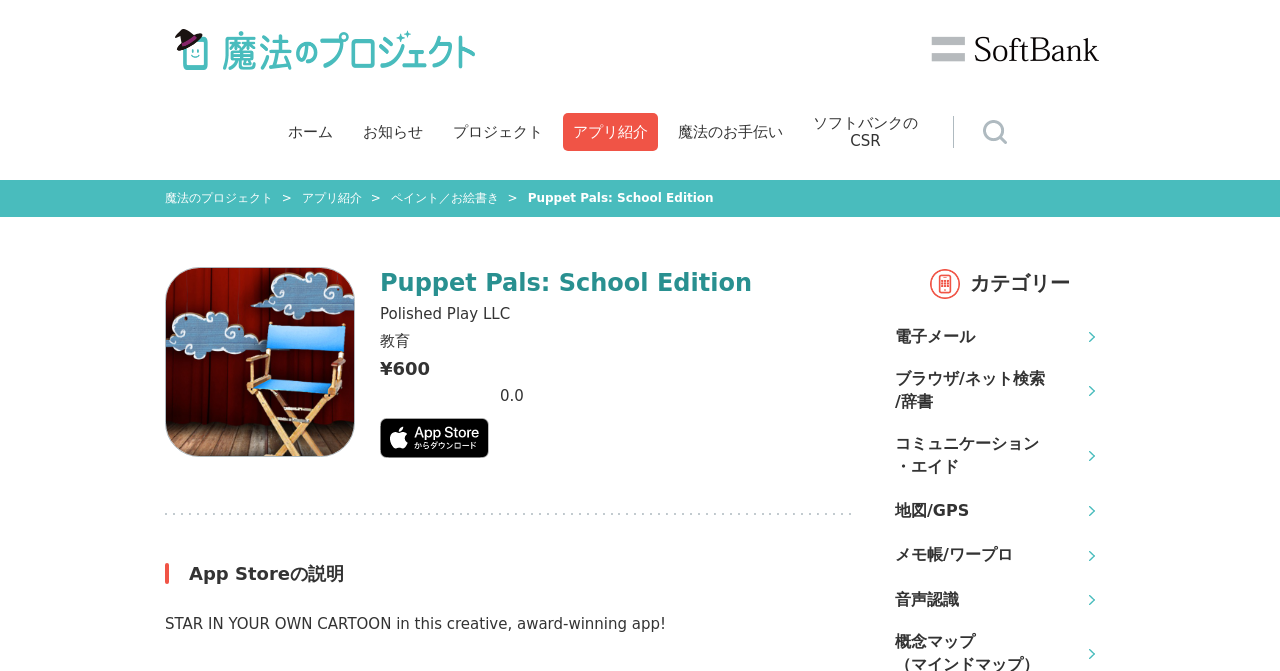Extract the bounding box coordinates for the UI element described by the text: "parent_node: Puppet Pals: School Edition". The coordinates should be in the form of [left, top, right, bottom] with values between 0 and 1.

[0.297, 0.623, 0.382, 0.682]